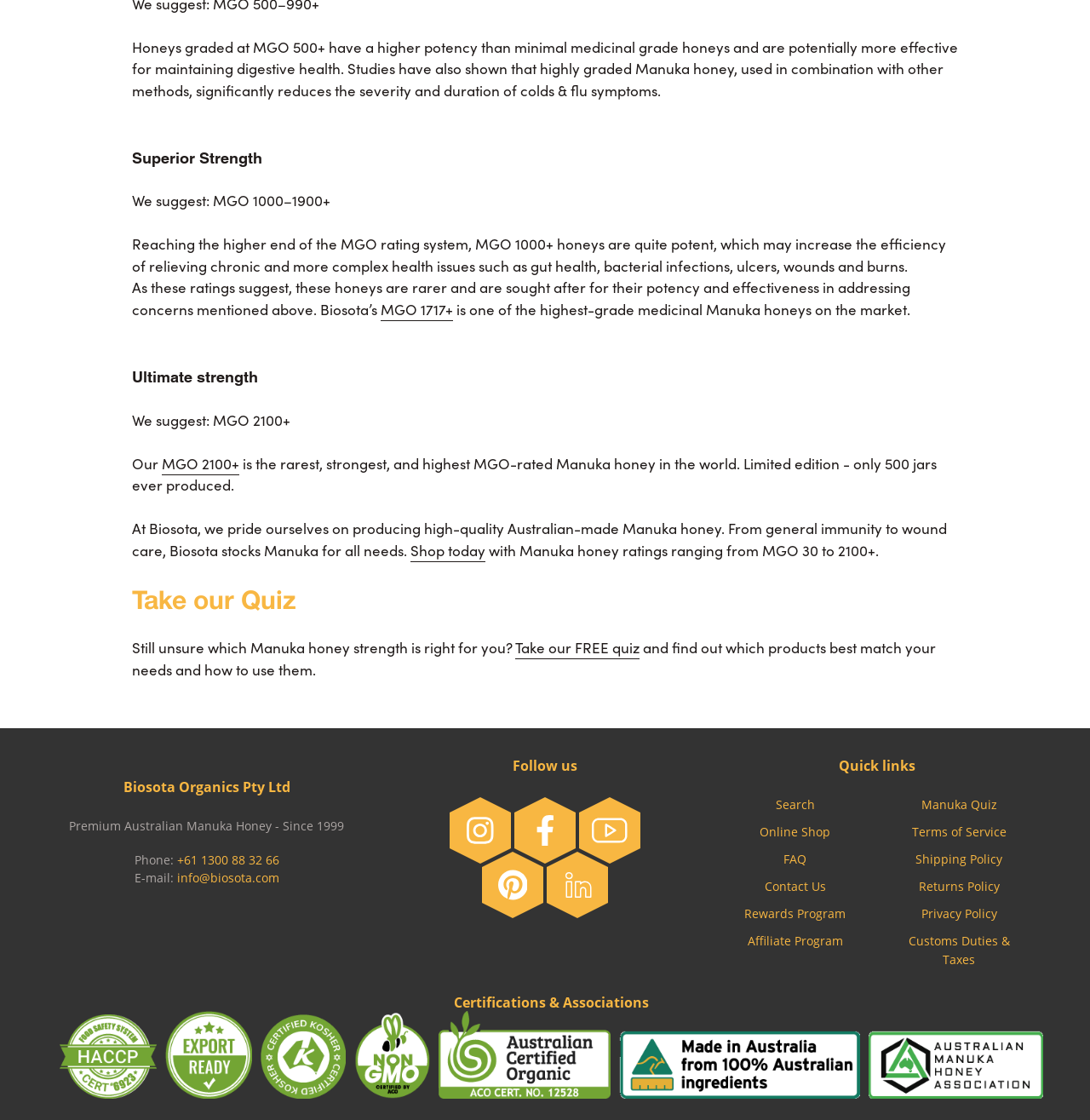How can I find the right Manuka honey strength for my needs?
Examine the screenshot and reply with a single word or phrase.

Take the quiz